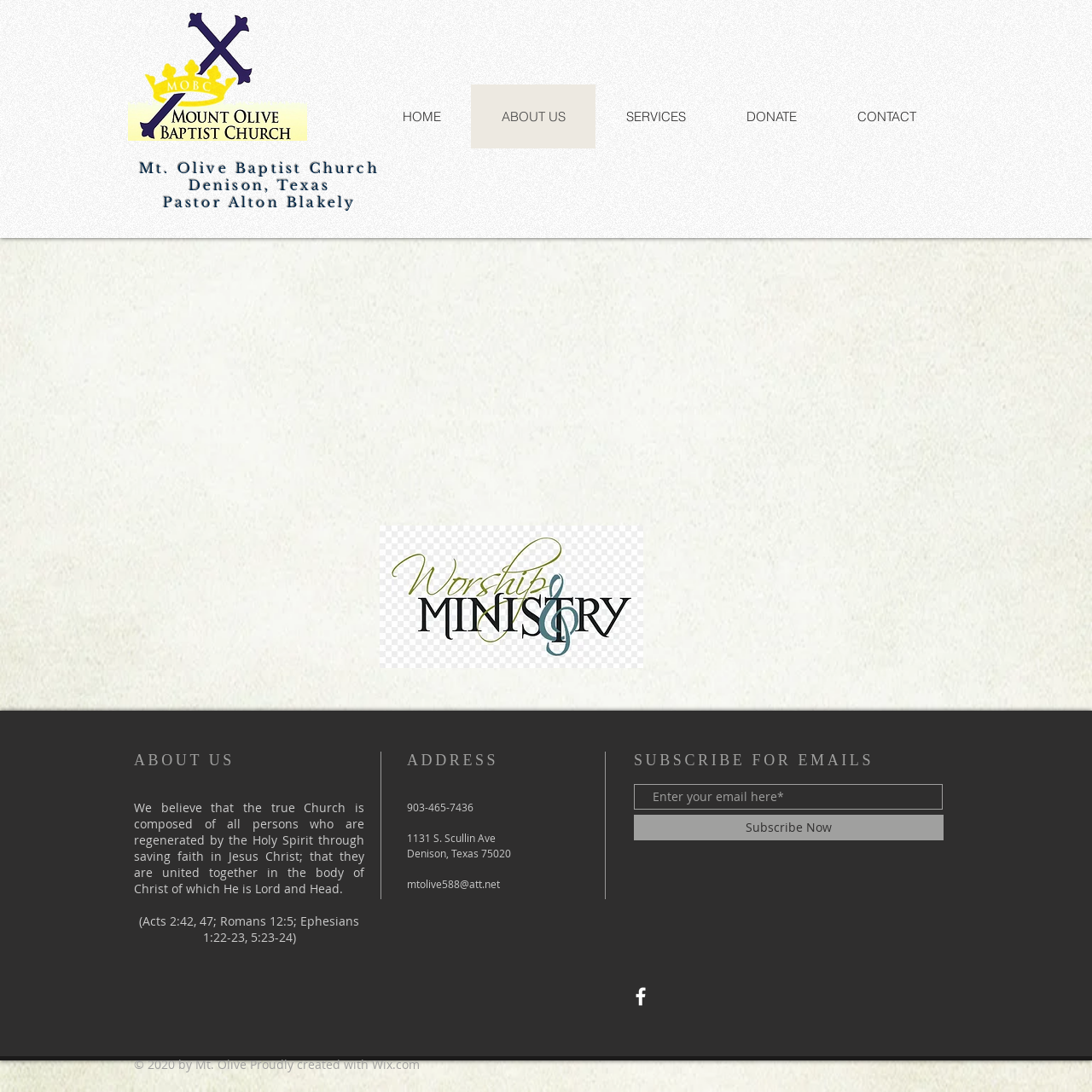Find the bounding box coordinates for the HTML element described in this sentence: "Subscribe Now". Provide the coordinates as four float numbers between 0 and 1, in the format [left, top, right, bottom].

[0.58, 0.746, 0.864, 0.77]